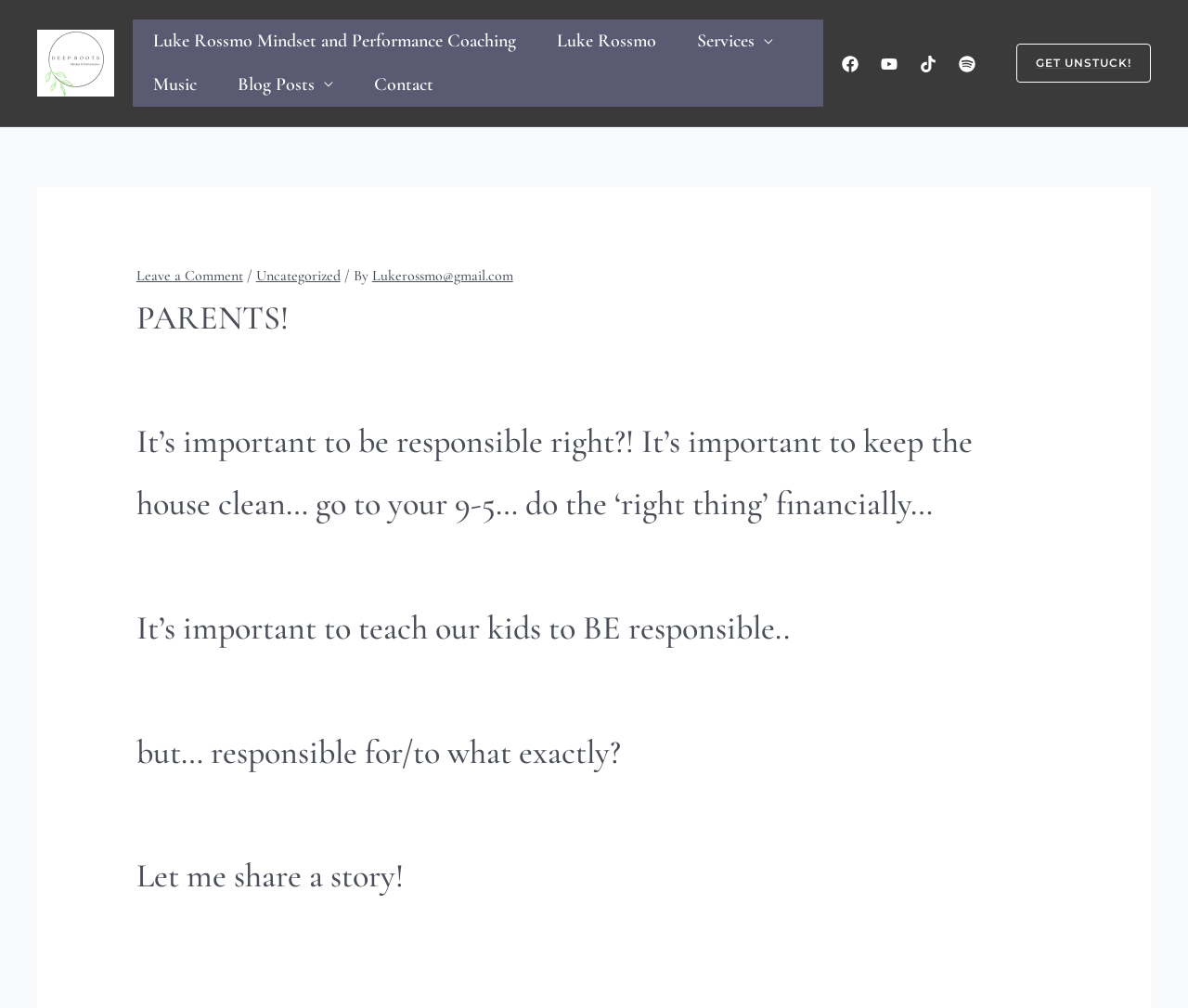What is the name of the mindset and performance coaching service?
Please respond to the question with a detailed and well-explained answer.

The answer can be found by looking at the top-left corner of the webpage, where there is a link with the text 'Mindset Coaching Performance Coaching' and an image with the same text. This suggests that the webpage is about a mindset and performance coaching service, and the name of the service is Luke Rossmo Mindset and Performance Coaching.